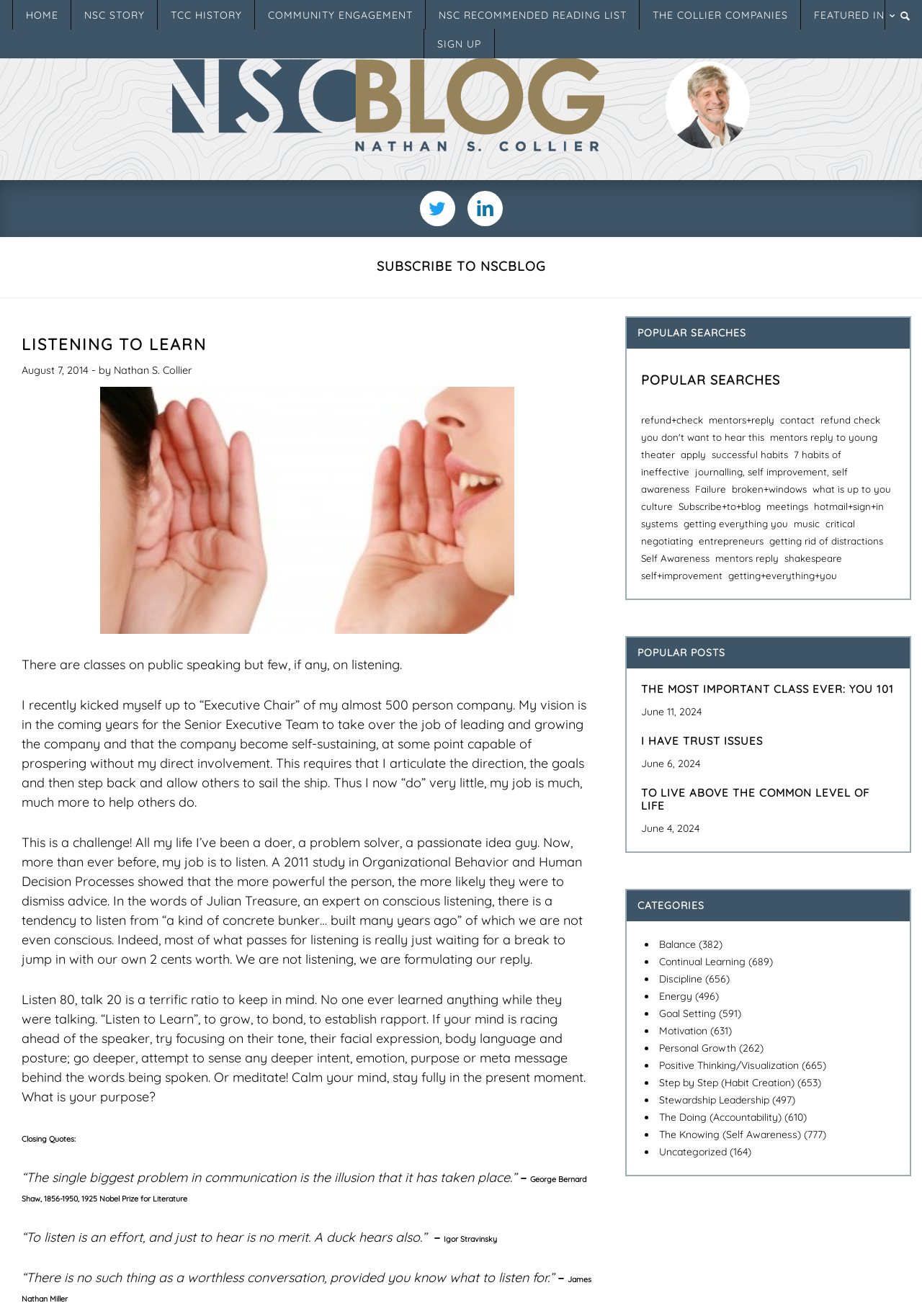Using a single word or phrase, answer the following question: 
What is the title of the blog?

Listening to Learn